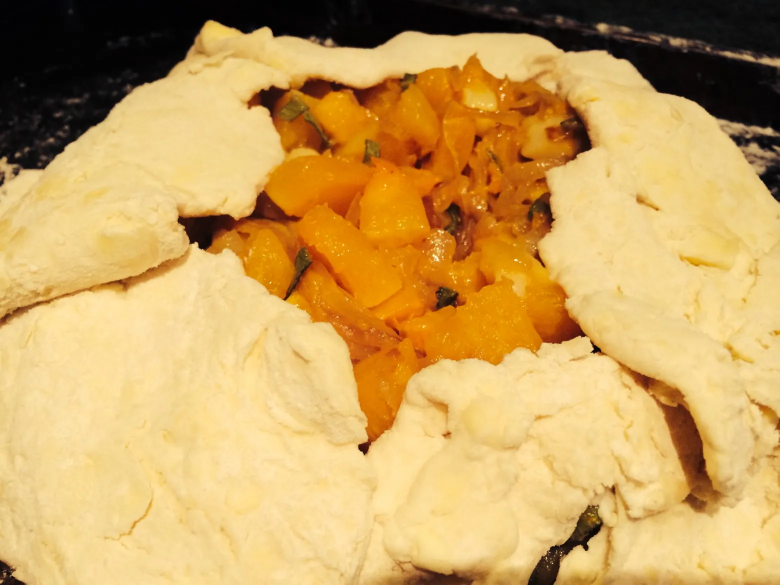What is the texture of the crust?
Could you please answer the question thoroughly and with as much detail as possible?

The caption describes the crust as 'tender' and 'flaky', which implies that it has a delicate and layered texture, likely achieved through a process of rolling and folding the dough.